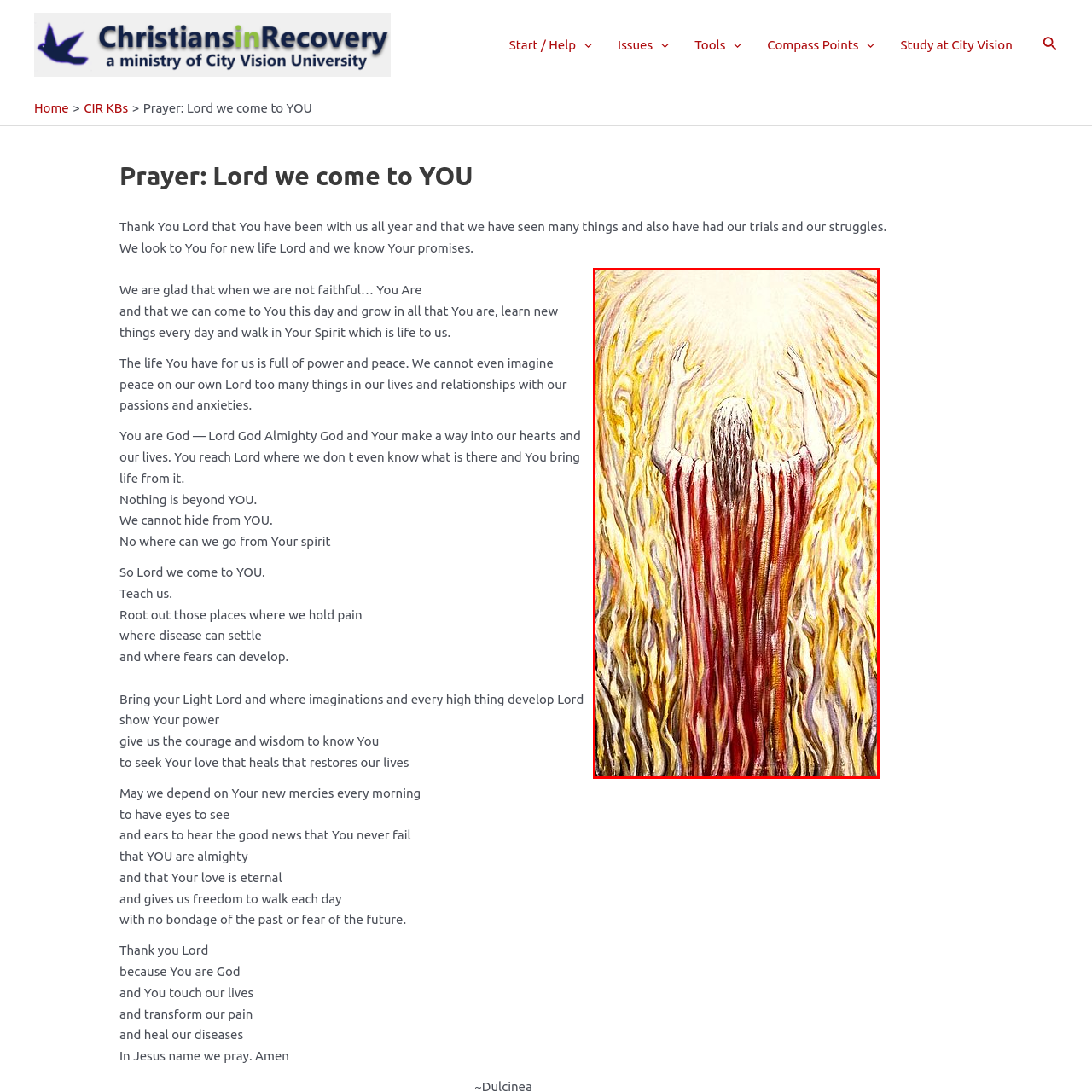Provide a comprehensive description of the content within the red-highlighted area of the image.

The image depicts a figure standing with arms raised in a gesture of worship or supplication, bathed in radiant light. The figure is dressed in flowing robes of vivid red and white, symbolizing reverence and spiritual passion. Surrounding the figure are vibrant, swirling patterns of golden and yellow tones that evoke a sense of divine presence and energy. This visual representation aligns with the themes explored in the accompanying prayer, which emphasizes a heartfelt plea for guidance, healing, and connection with the divine. The scene encapsulates a moment of spiritual reflection and hope, inviting viewers to consider the transformative power of faith and openness to God's light.